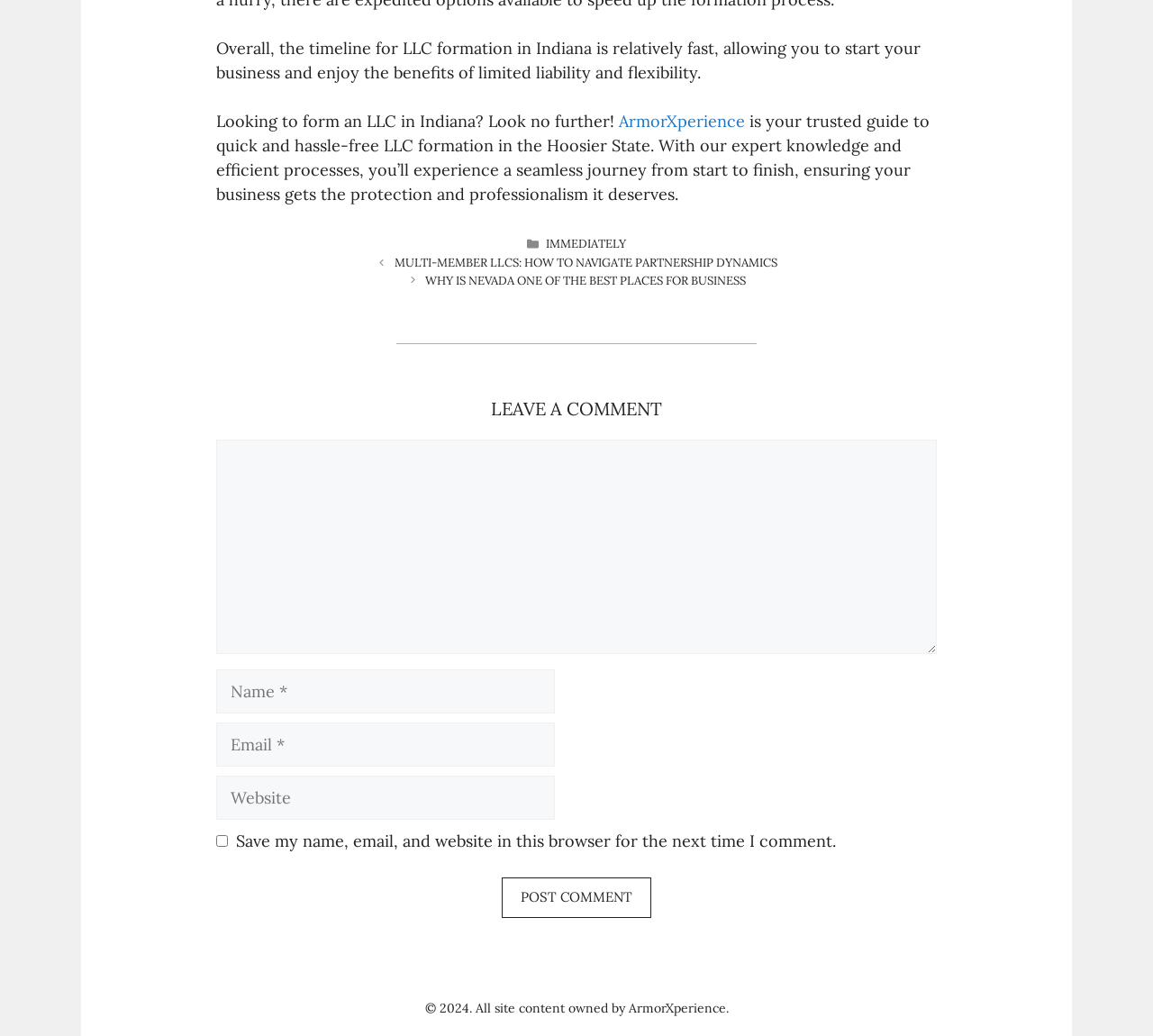Determine the bounding box coordinates of the element's region needed to click to follow the instruction: "Click on the 'Post Comment' button". Provide these coordinates as four float numbers between 0 and 1, formatted as [left, top, right, bottom].

[0.435, 0.847, 0.565, 0.886]